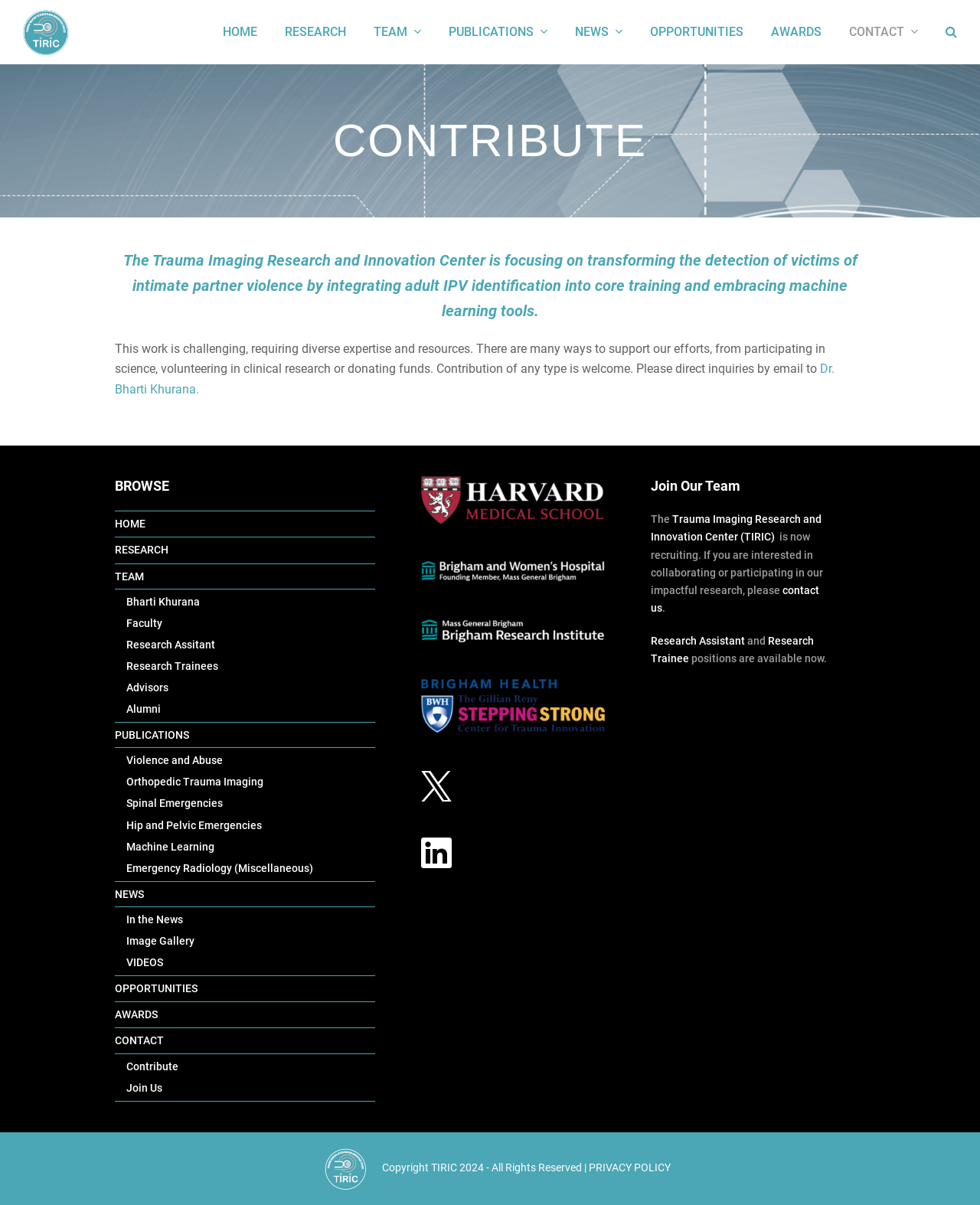From the given element description: "Dr. Bharti Khurana.", find the bounding box for the UI element. Provide the coordinates as four float numbers between 0 and 1, in the order [left, top, right, bottom].

[0.117, 0.3, 0.852, 0.329]